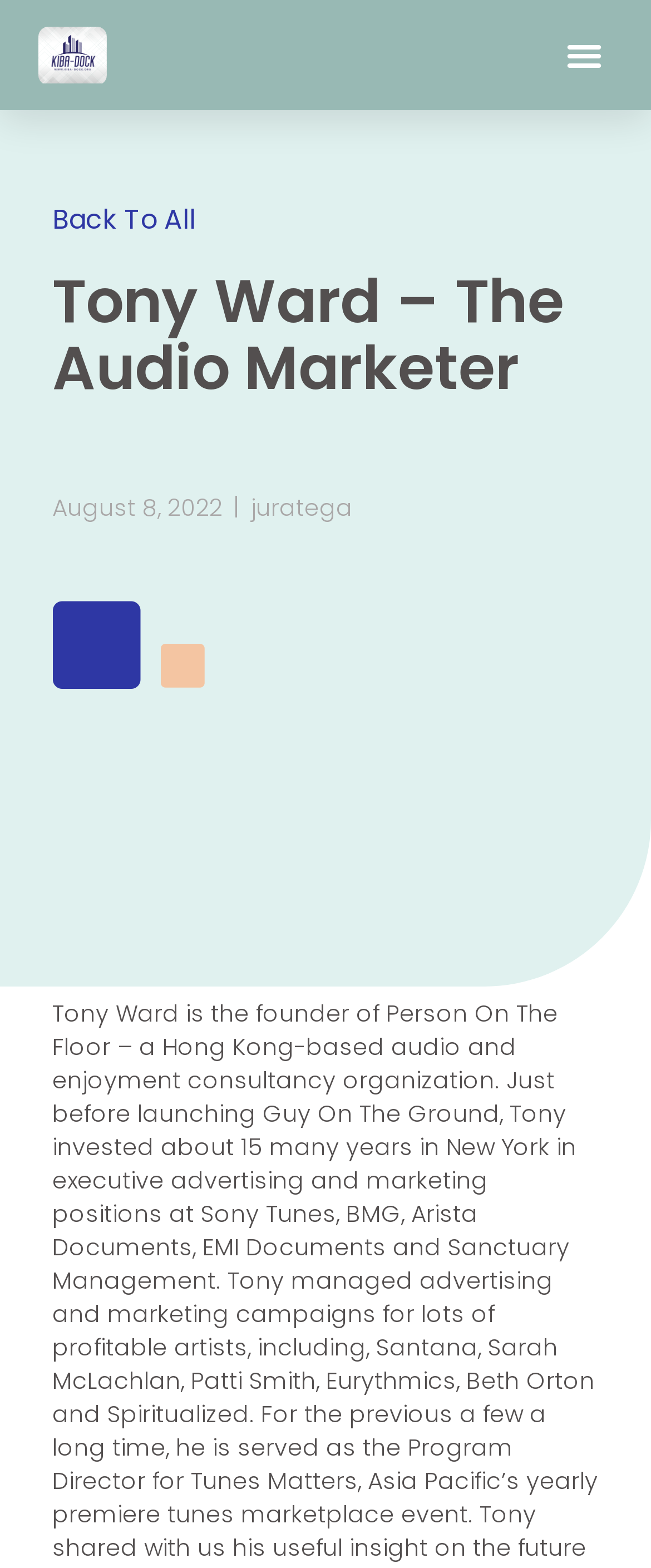From the webpage screenshot, identify the region described by Menu. Provide the bounding box coordinates as (top-left x, top-left y, bottom-right x, bottom-right y), with each value being a floating point number between 0 and 1.

[0.855, 0.018, 0.94, 0.053]